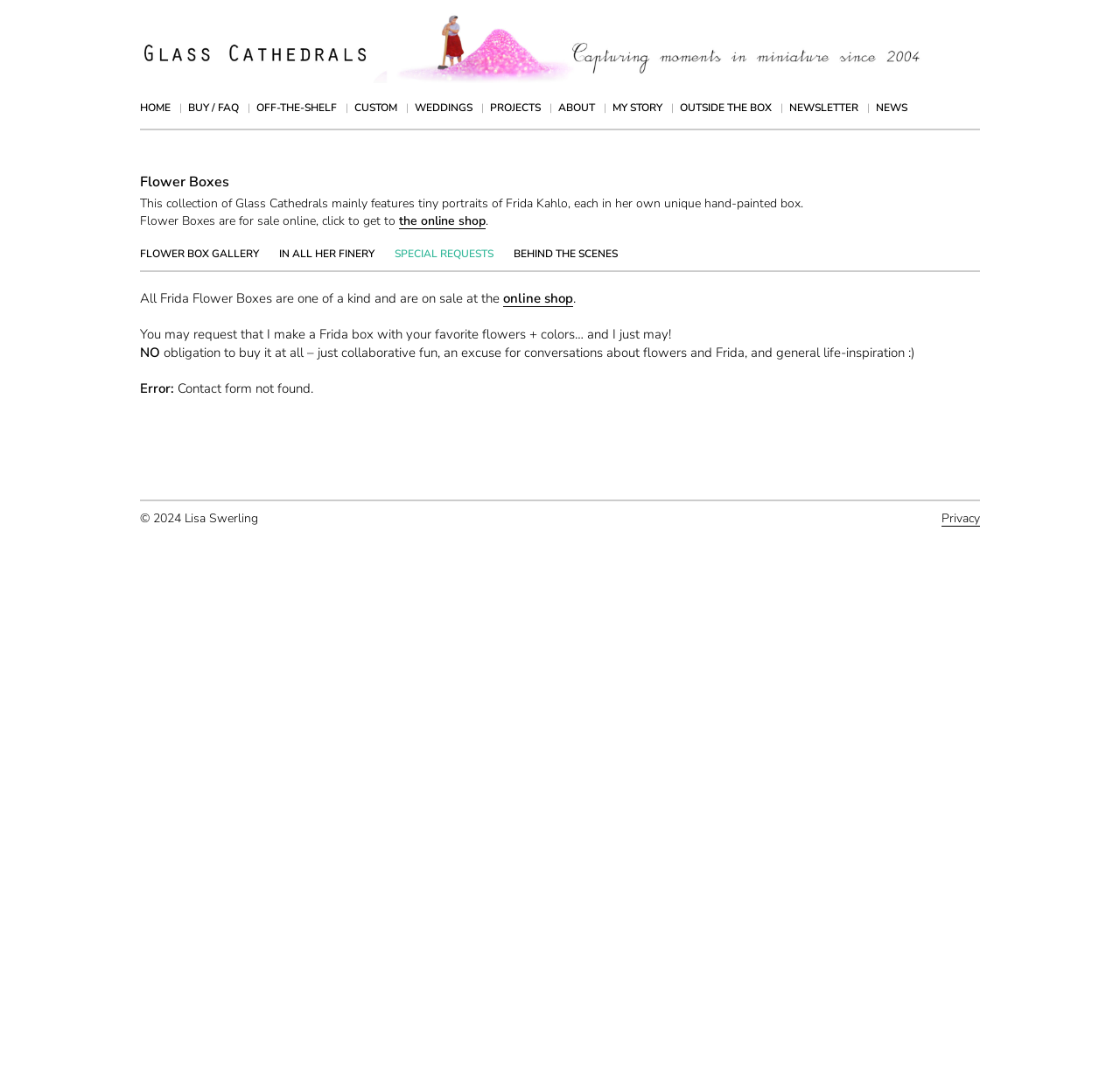Identify the bounding box coordinates of the section that should be clicked to achieve the task described: "check about page".

[0.498, 0.088, 0.531, 0.11]